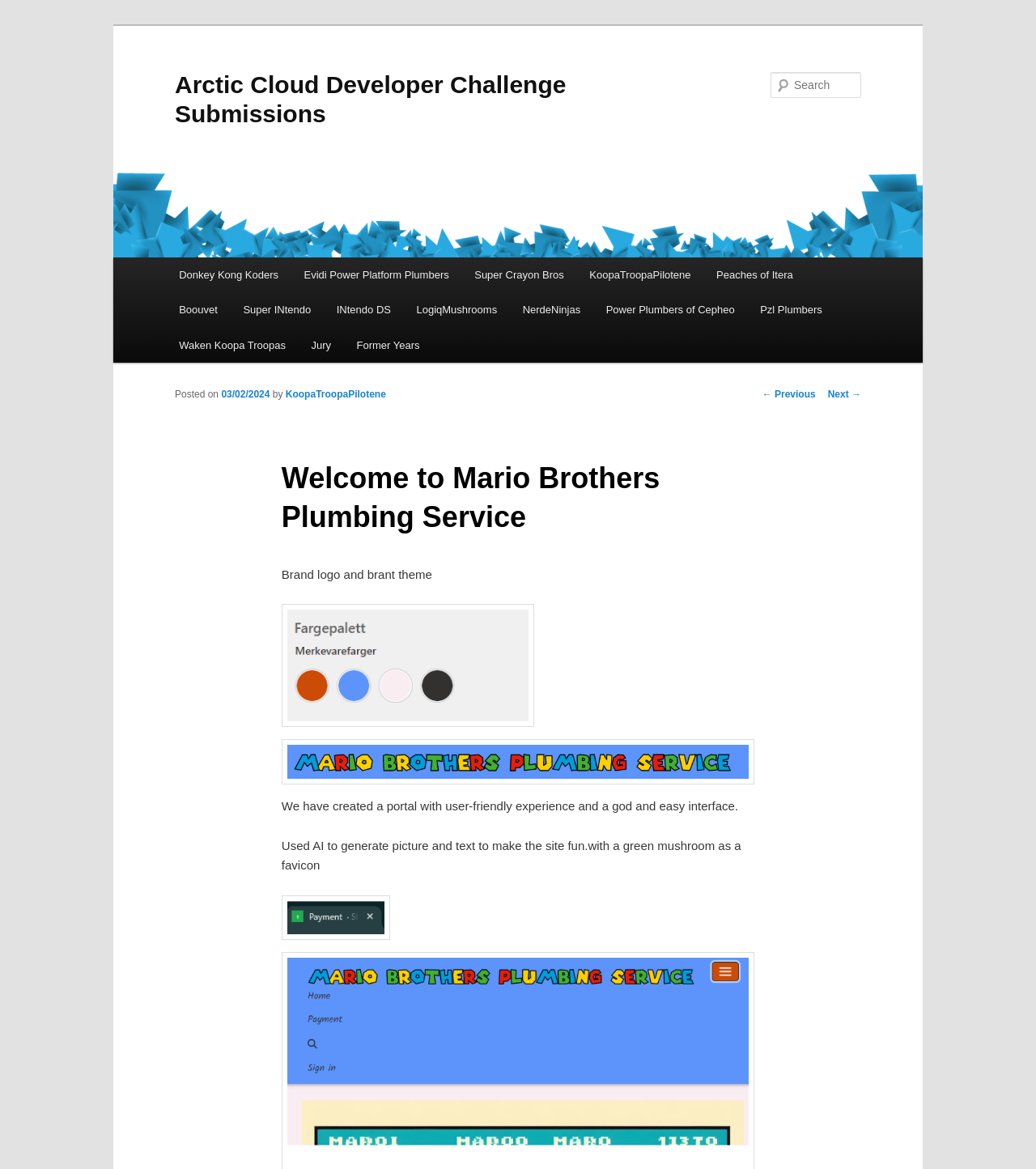Please specify the bounding box coordinates of the area that should be clicked to accomplish the following instruction: "Read the recent post 'Mental Health SOS – Student Stress Survival!'". The coordinates should consist of four float numbers between 0 and 1, i.e., [left, top, right, bottom].

None